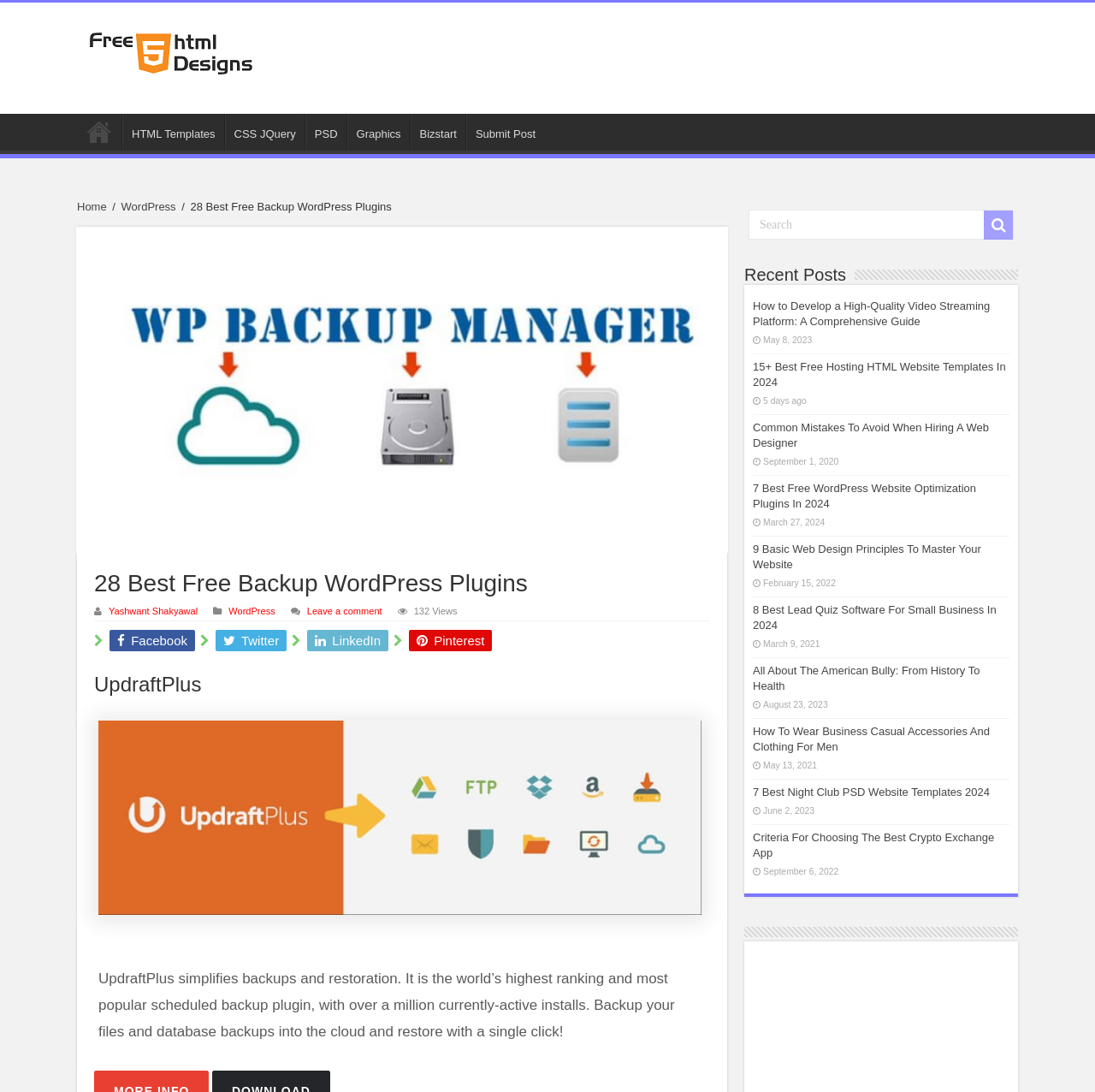How many WordPress plugins are listed?
Refer to the image and provide a detailed answer to the question.

The webpage lists 28 best free backup WordPress plugins, as indicated by the heading '28 Best Free Backup WordPress Plugins'.